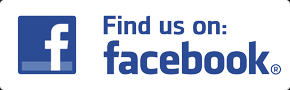Describe every important feature and element in the image comprehensively.

This image features the recognizable logo of Facebook, accompanied by the text "Find us on:". It serves as an invitation for viewers to connect with the organization or community on Facebook. The logo is prominently displayed in the upper section of the image, utilizing the distinctive blue and white color scheme associated with the platform. This graphic element is likely aimed at enhancing online engagement and fostering community interaction through social media.